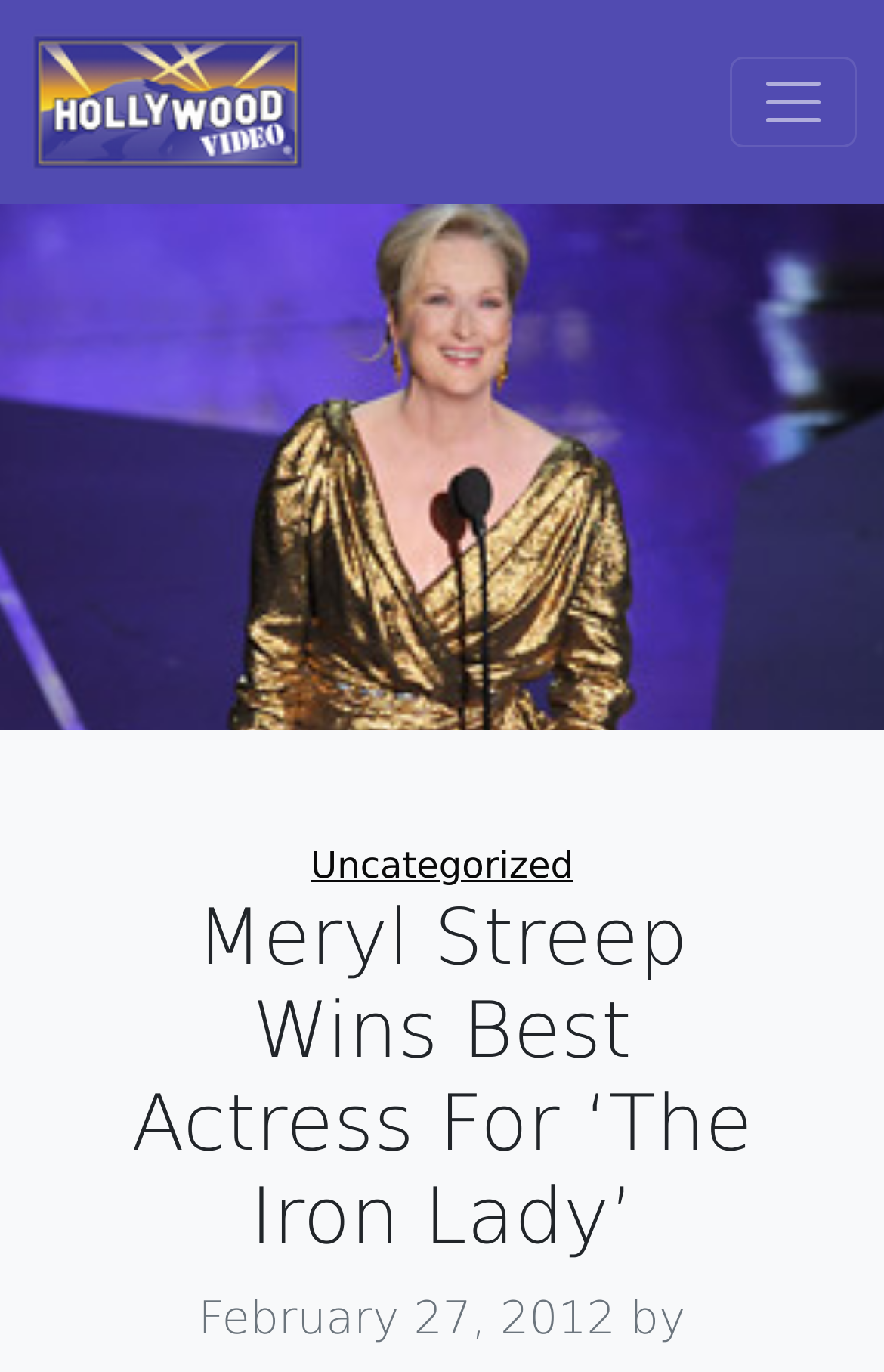Please give a succinct answer to the question in one word or phrase:
What is the name of the actress mentioned in the article?

Meryl Streep